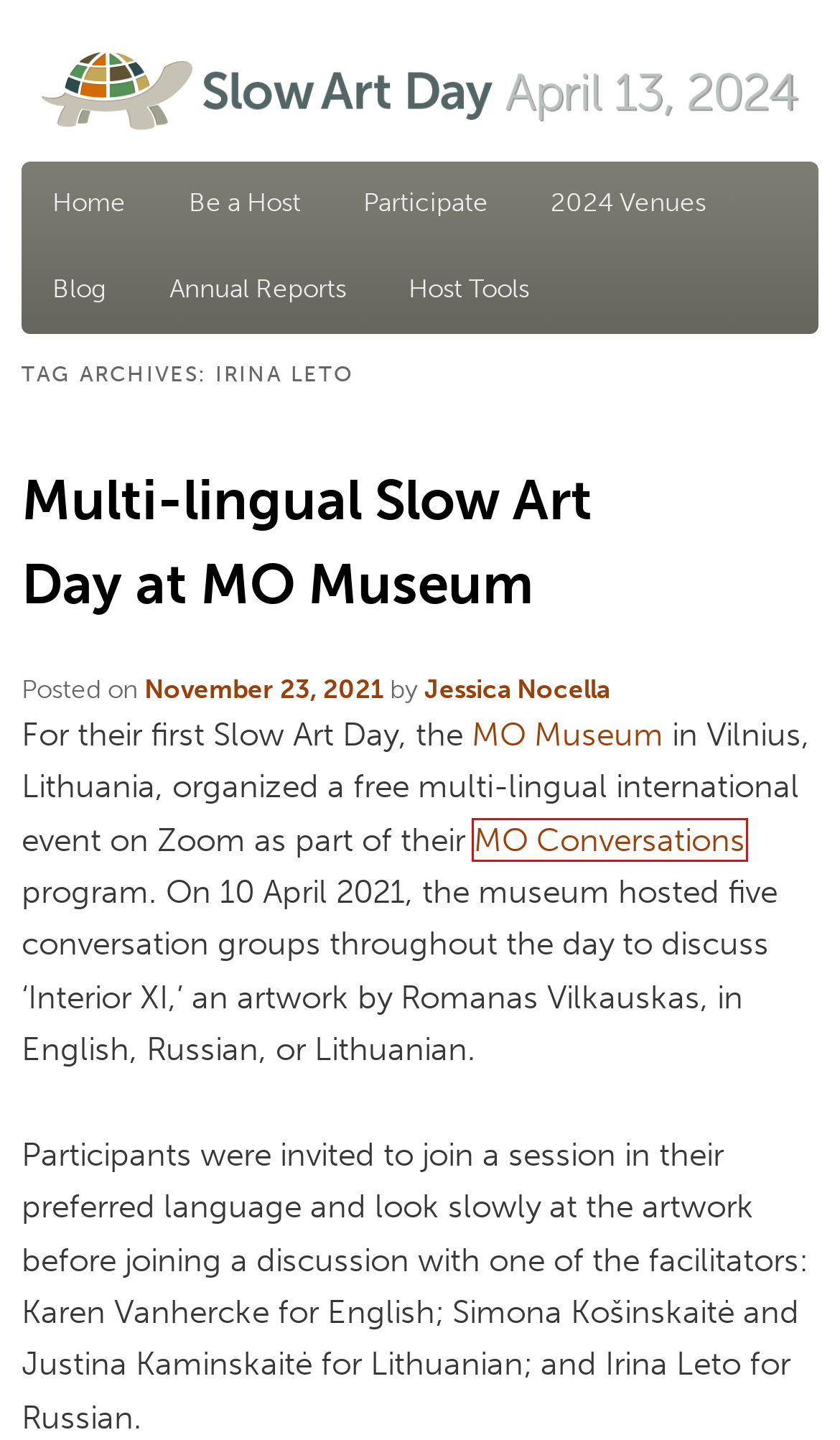Examine the screenshot of a webpage with a red bounding box around an element. Then, select the webpage description that best represents the new page after clicking the highlighted element. Here are the descriptions:
A. Blog | Slow Art Day | April 13 2024
B. Be a Host | Slow Art Day
C. MO Conversations - MO
D. Annual Reports | Slow Art Day
E. MO Museum - MO
F. Jessica Nocella | Slow Art Day
G. Slow Art Day Host Tools | Slow Art Day
H. 2024 Venues | Slow Art Day

C